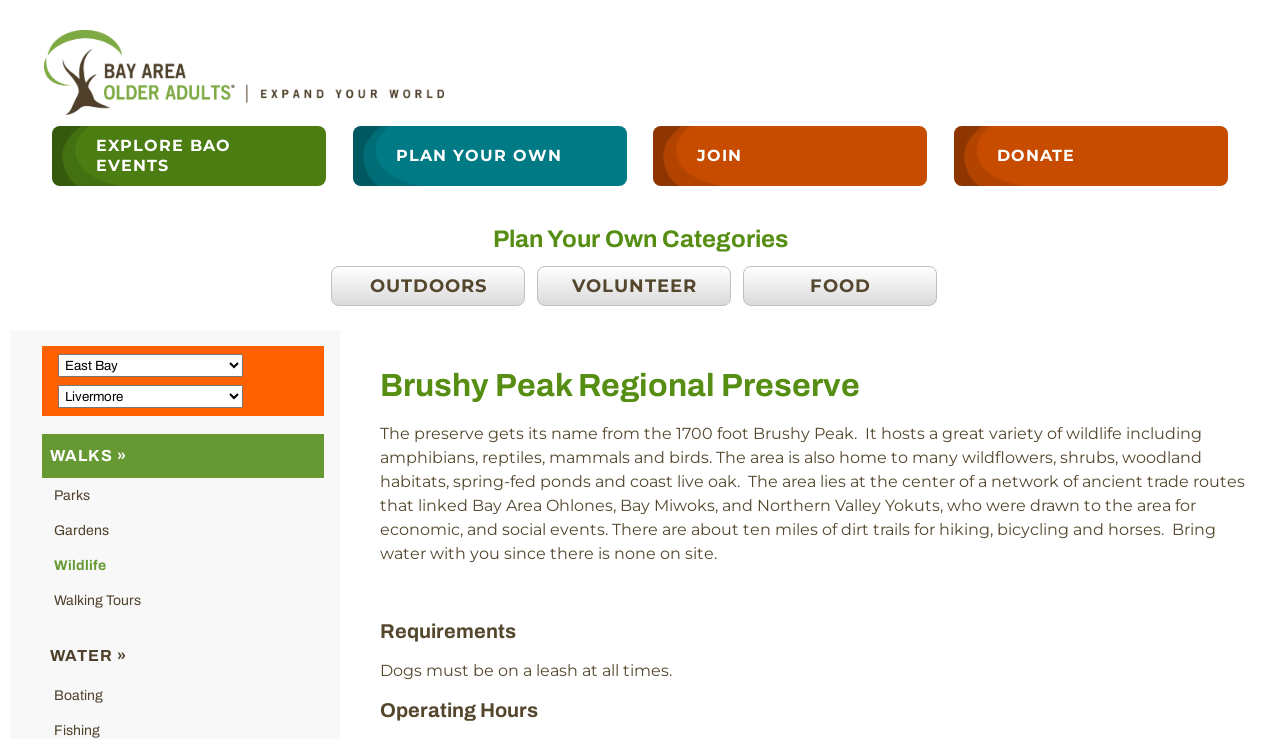Highlight the bounding box coordinates of the region I should click on to meet the following instruction: "Read about the Requirements".

[0.297, 0.831, 0.977, 0.878]